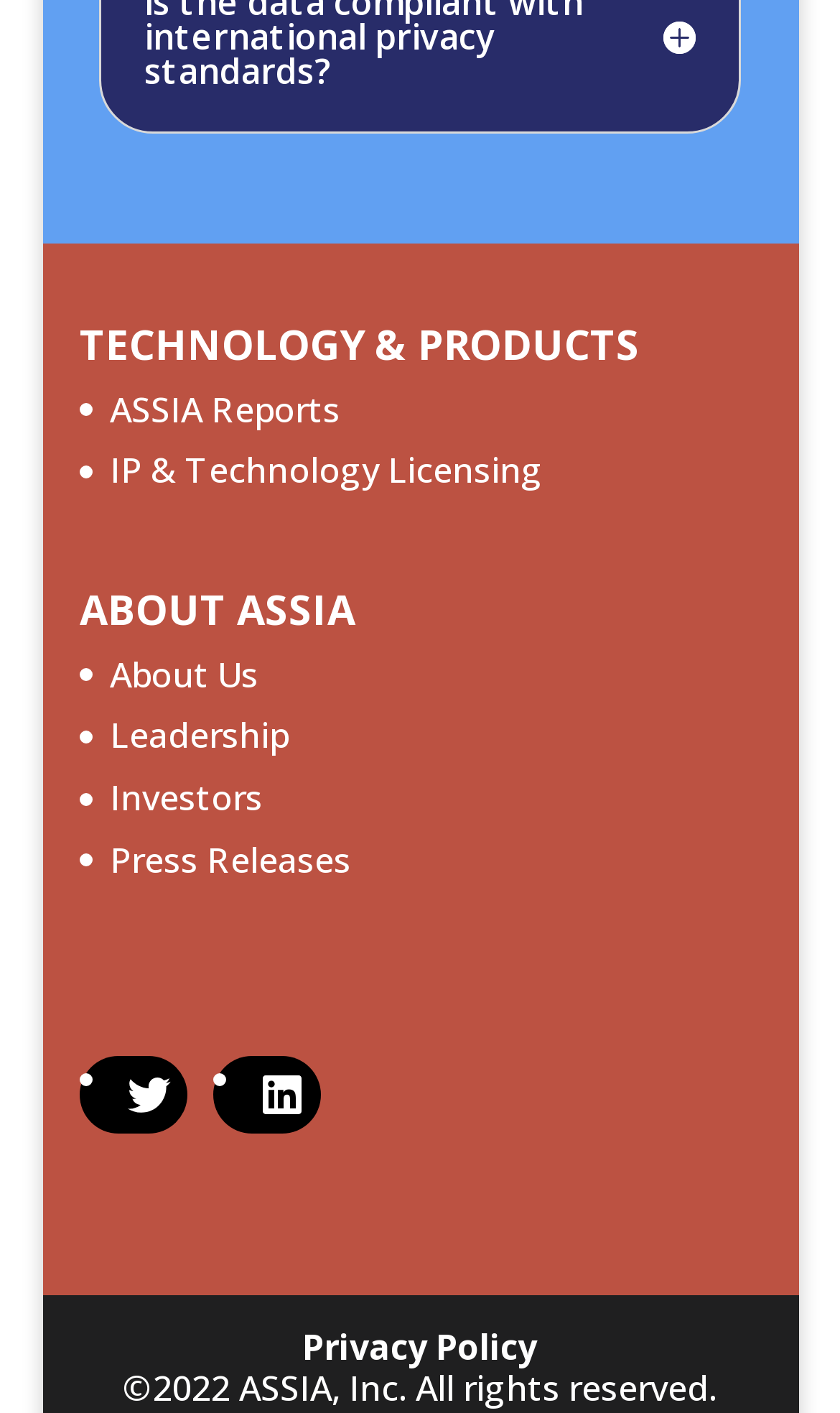Based on the visual content of the image, answer the question thoroughly: How many social media links are present?

There are two social media links present on the webpage, one for Twitter and one for LinkedIn, which can be found at the bottom of the webpage.